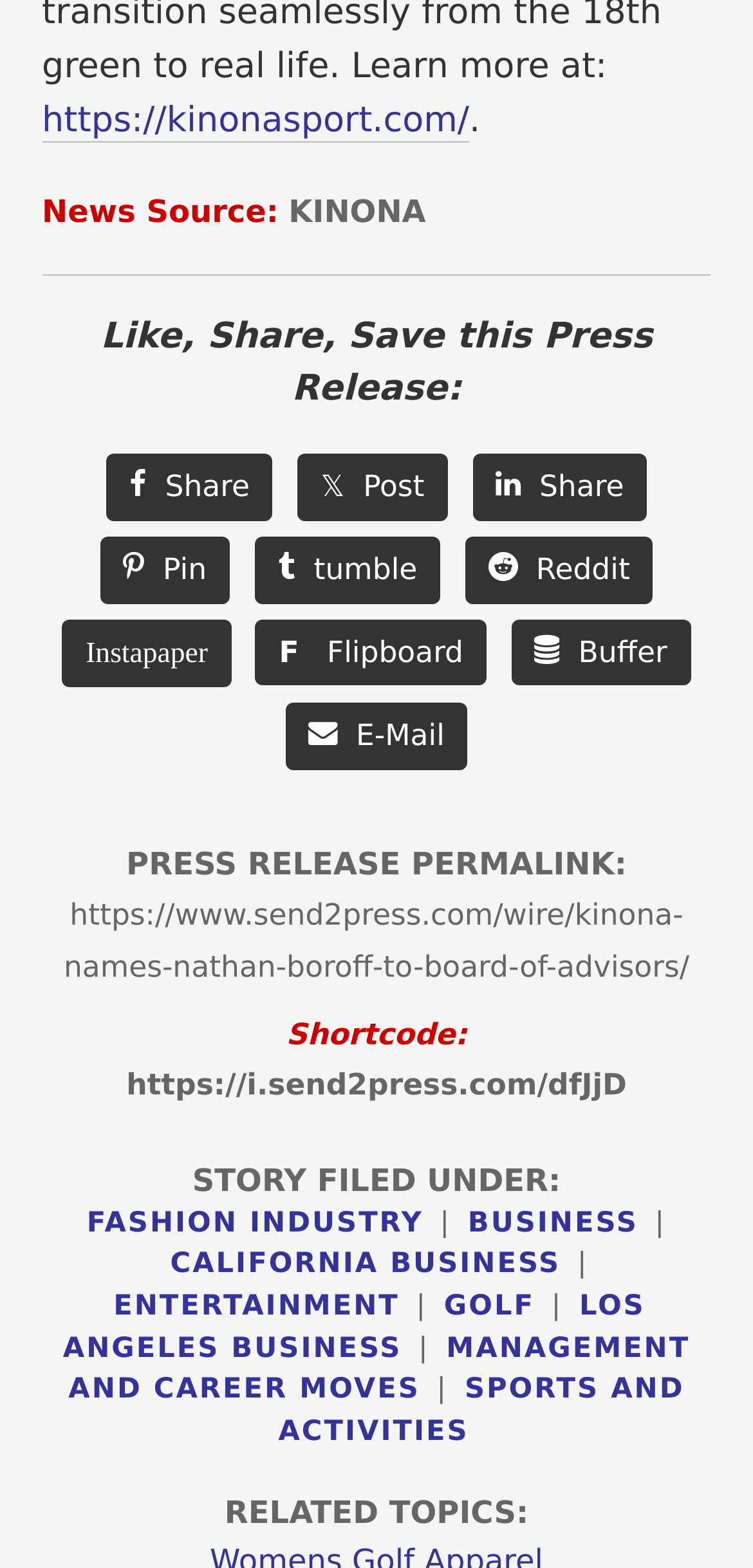What is the URL of the press release?
Please provide a detailed answer to the question.

The URL of the press release is provided below the 'PRESS RELEASE PERMALINK:' label, which is 'https://www.send2press.com/wire/kinona-names-nathan-boroff-to-board-of-advisors/'.